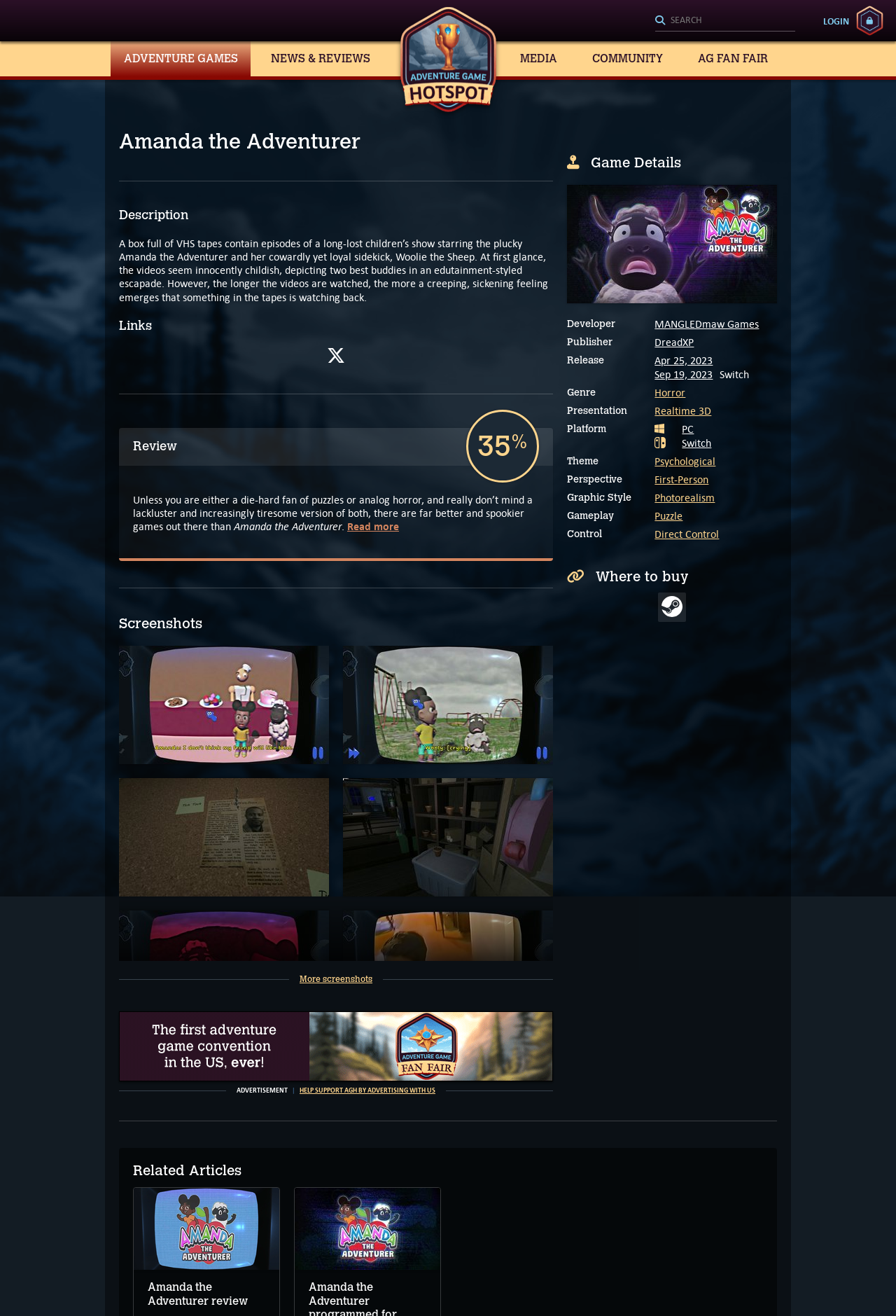What is the rating of the game?
Using the image, provide a detailed and thorough answer to the question.

The rating of the game can be found in the section 'Review', which contains a link 'Review' and a StaticText '%'.